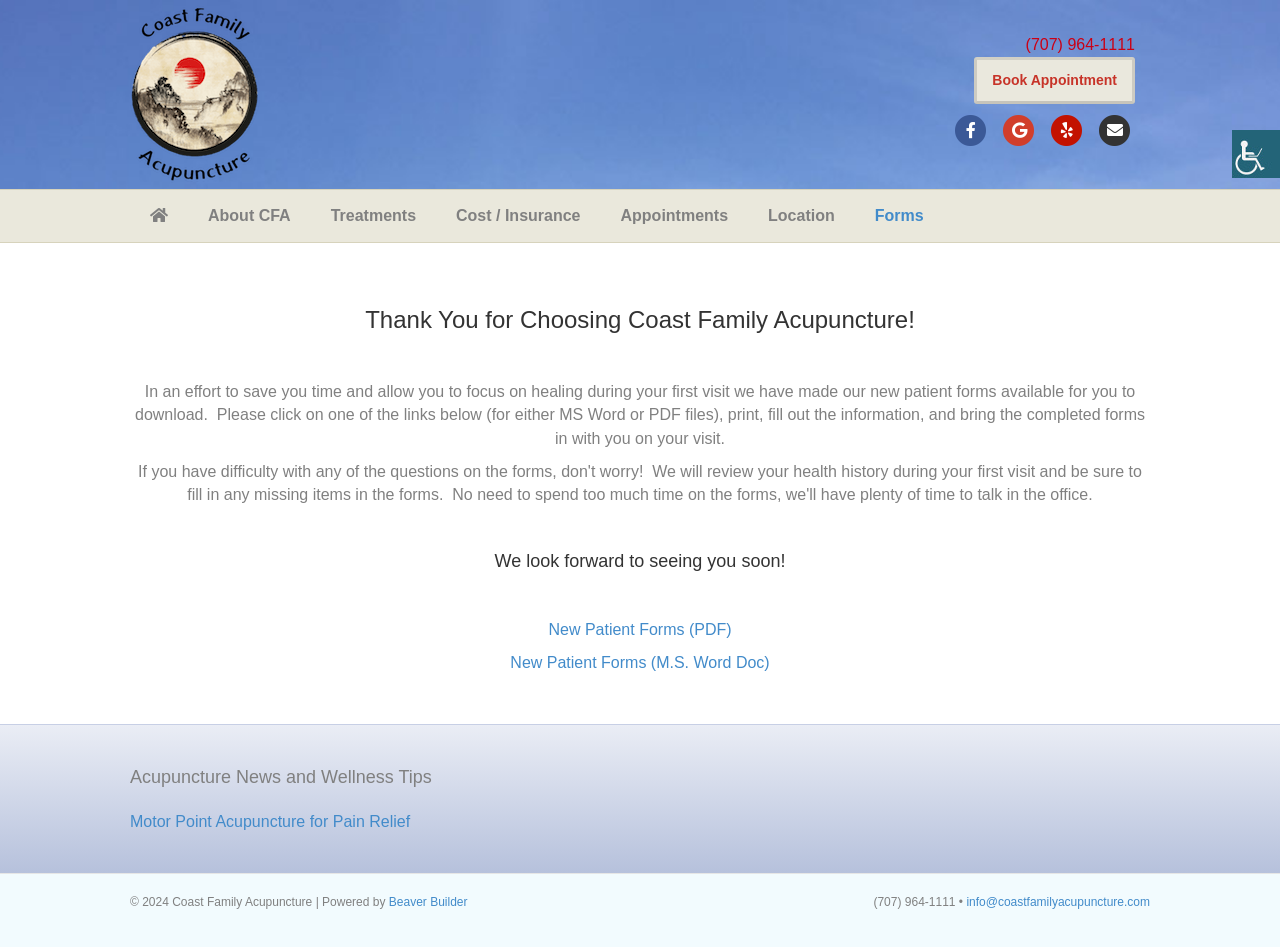From the webpage screenshot, predict the bounding box of the UI element that matches this description: "alt="Coast Family Acupuncture"".

[0.102, 0.089, 0.203, 0.107]